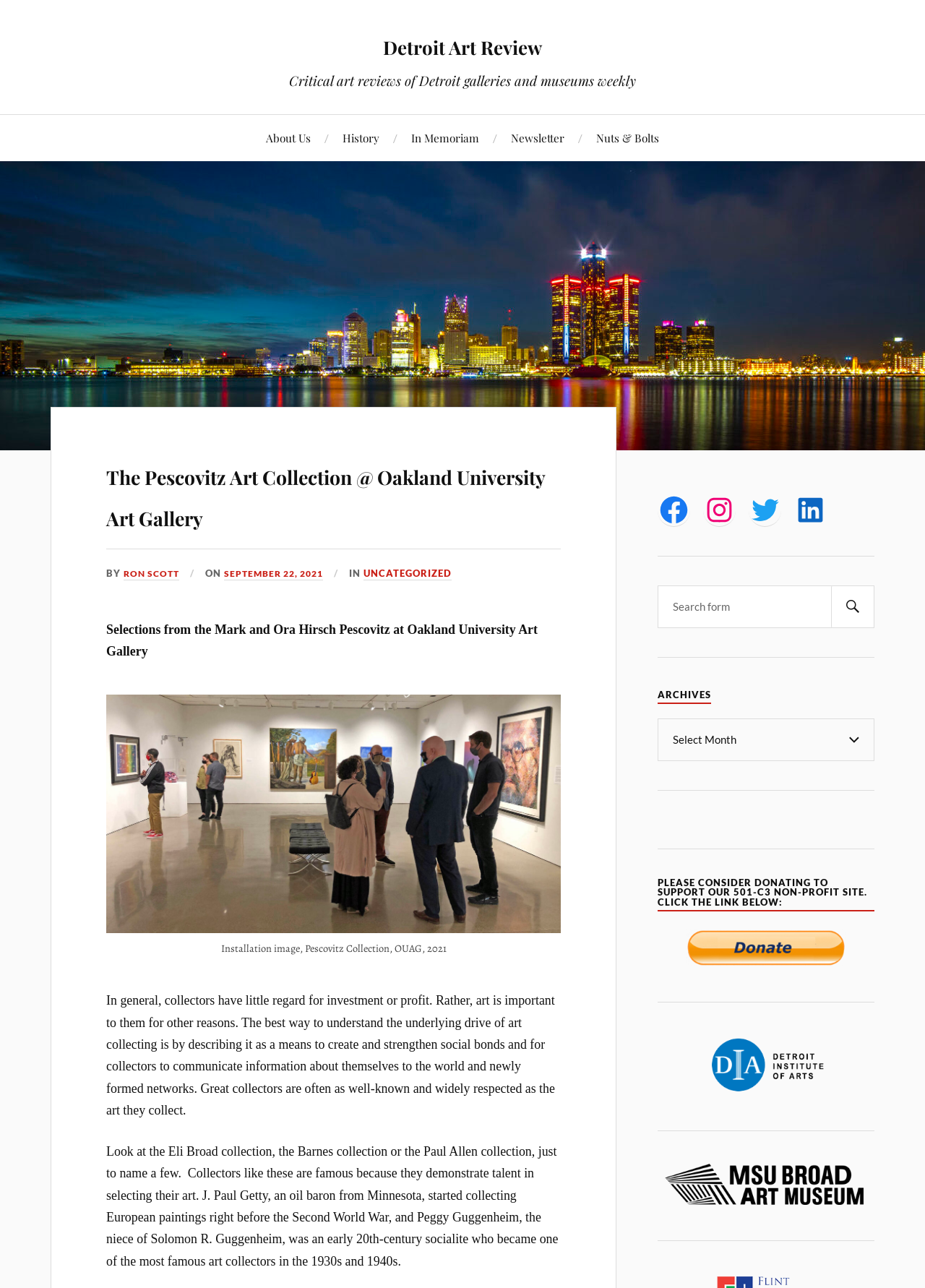Locate the bounding box coordinates of the element to click to perform the following action: 'Follow on Facebook'. The coordinates should be given as four float values between 0 and 1, in the form of [left, top, right, bottom].

[0.711, 0.383, 0.746, 0.408]